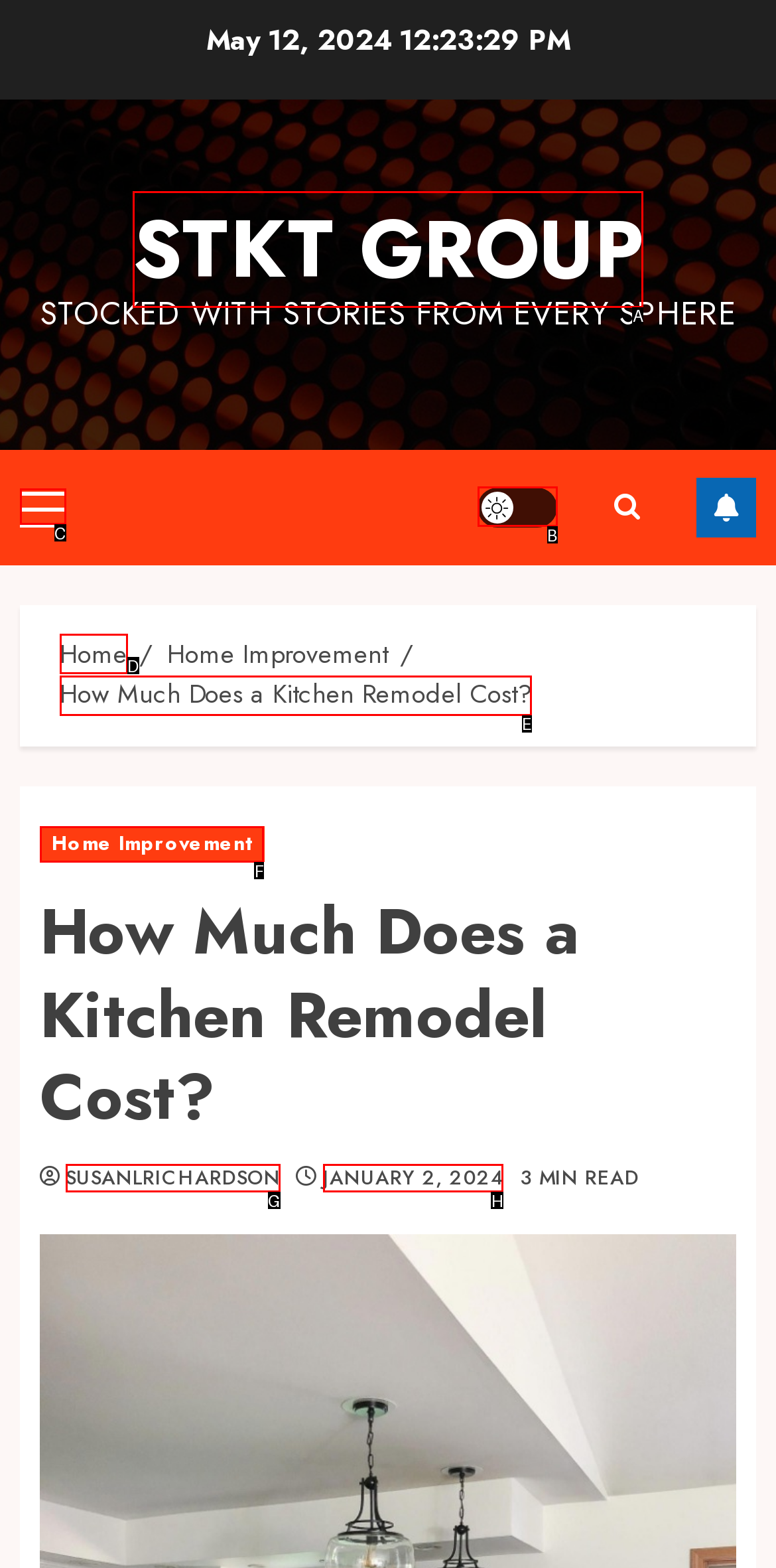Determine the letter of the UI element I should click on to complete the task: Click on the STKT GROUP link from the provided choices in the screenshot.

A